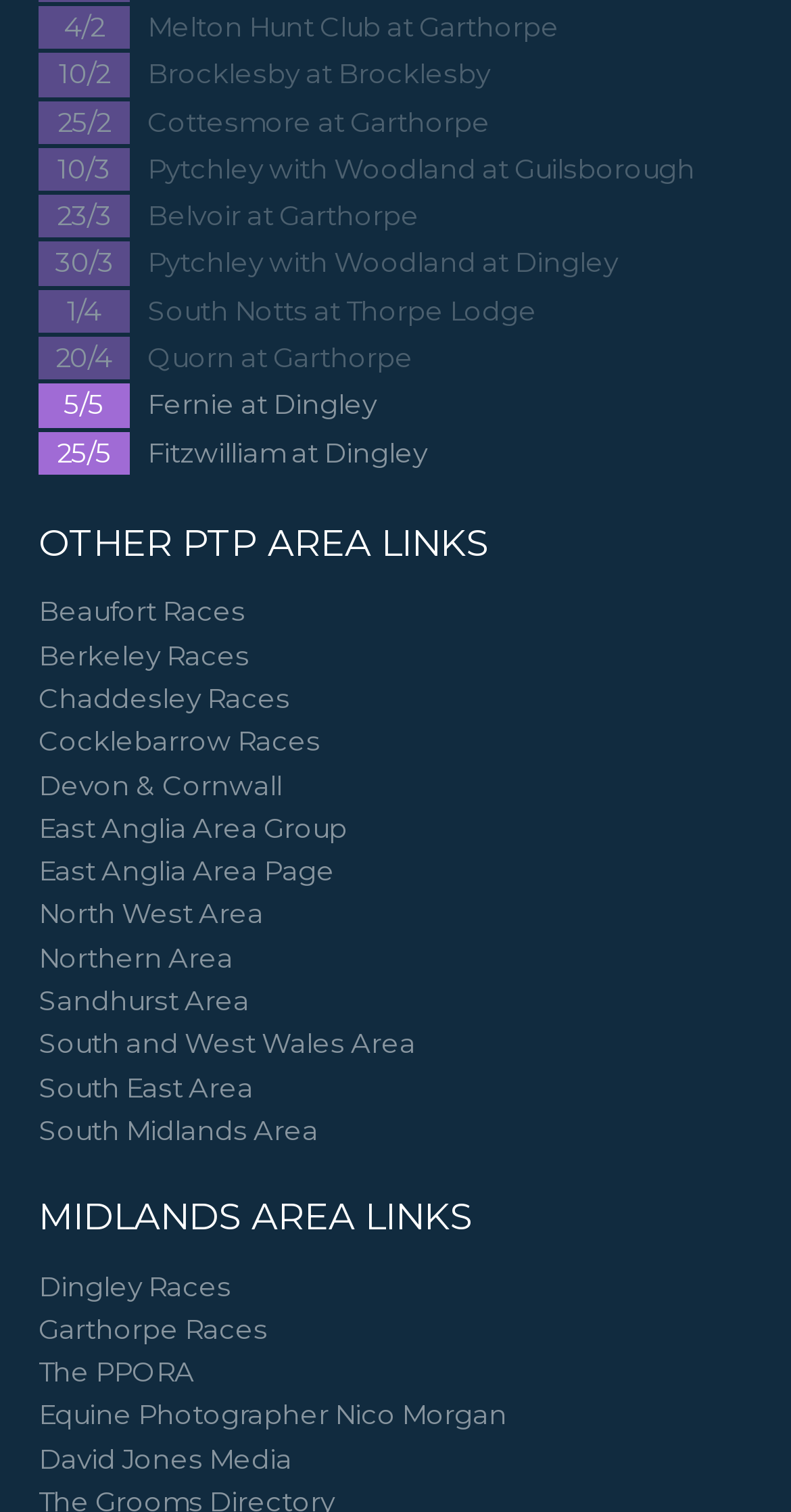How many sections are there on this webpage?
Based on the screenshot, provide your answer in one word or phrase.

2